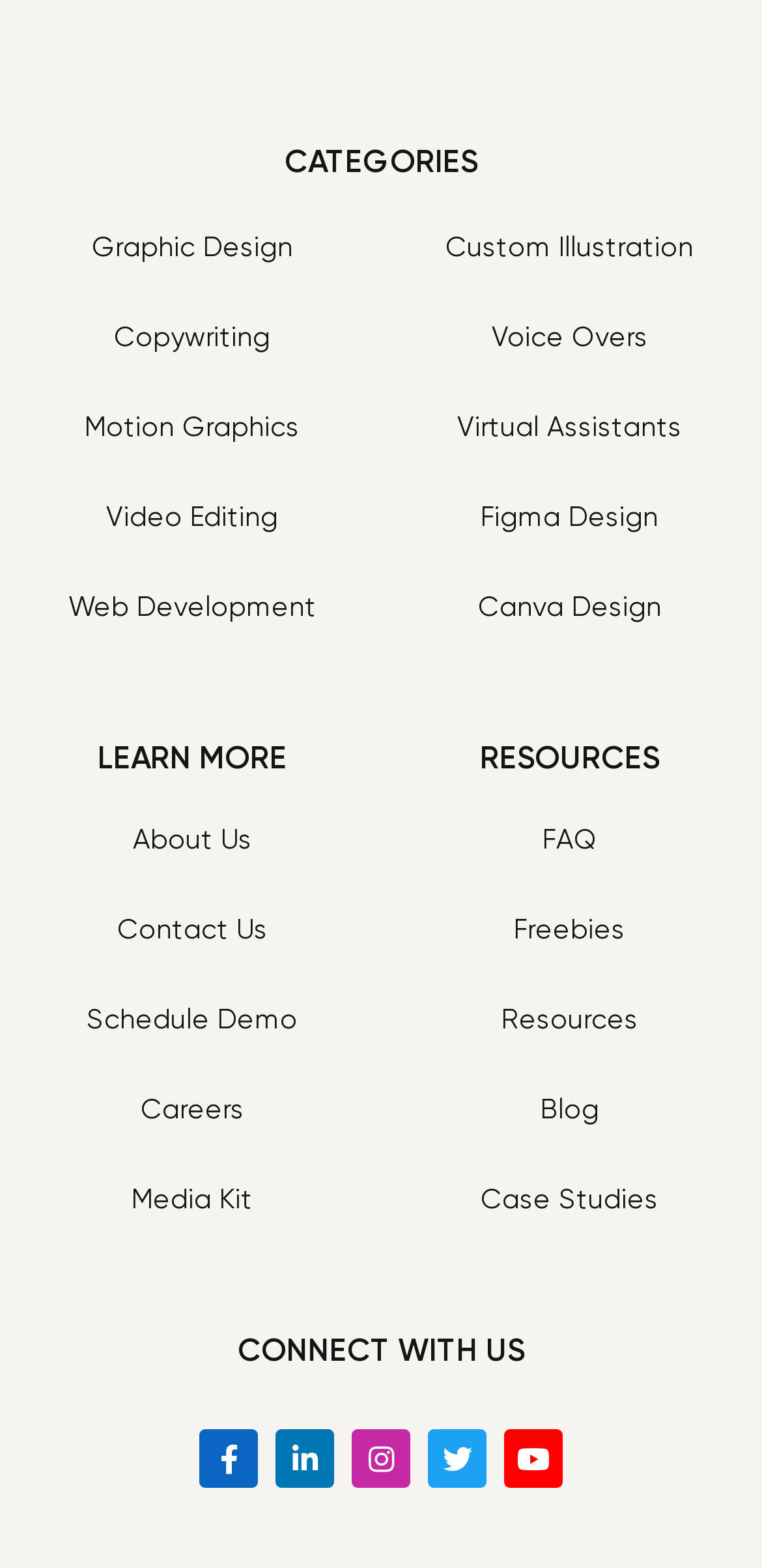How many links are under 'CONNECT WITH US'?
Based on the image, answer the question with as much detail as possible.

I counted the number of links under the 'CONNECT WITH US' heading, which are the social media links 'Facebook-f', 'Linkedin-in', 'Instagram', 'Twitter', and 'Youtube'. There are 5 links in total.